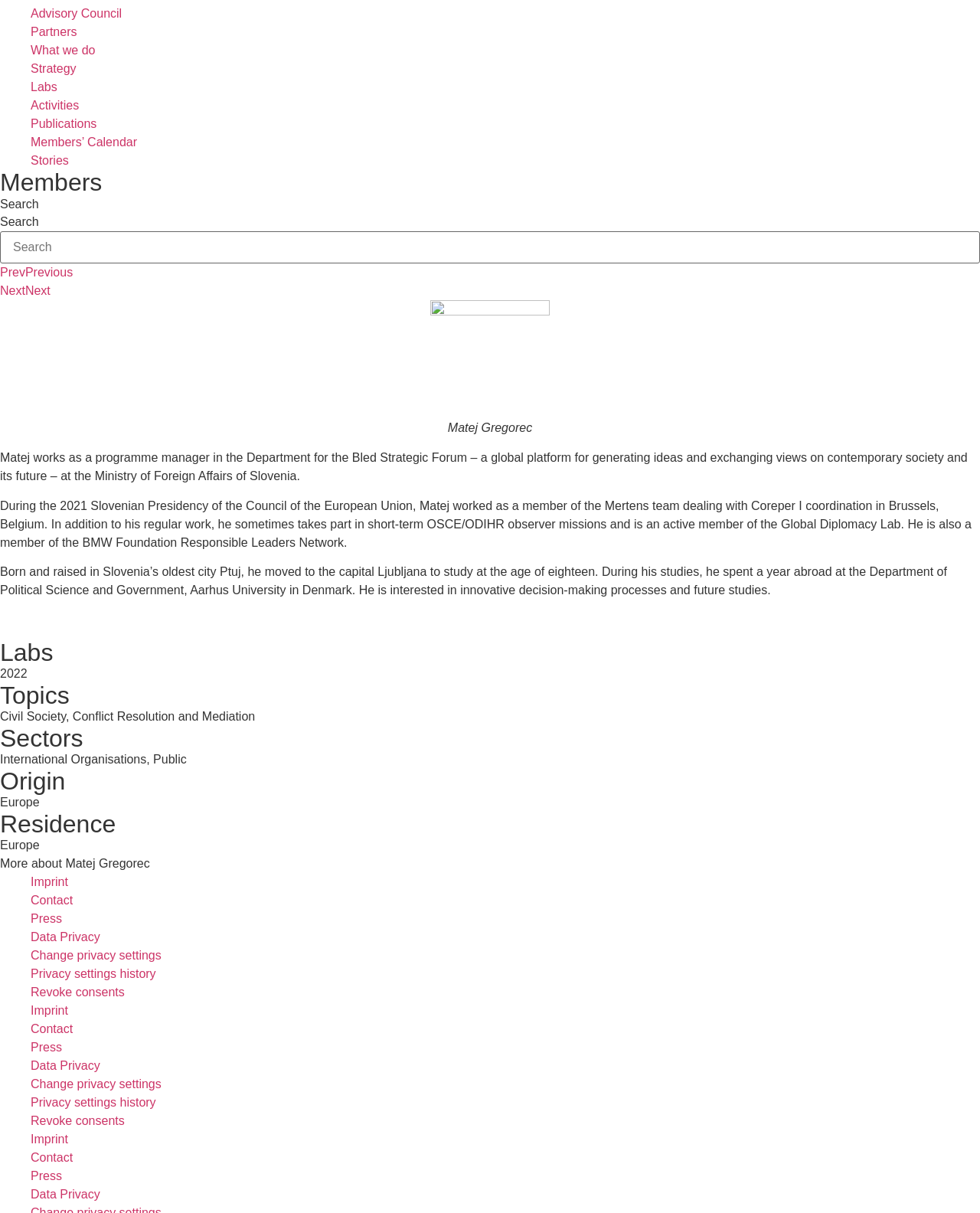Using the element description provided, determine the bounding box coordinates in the format (top-left x, top-left y, bottom-right x, bottom-right y). Ensure that all values are floating point numbers between 0 and 1. Element description: What we do

[0.031, 0.036, 0.097, 0.047]